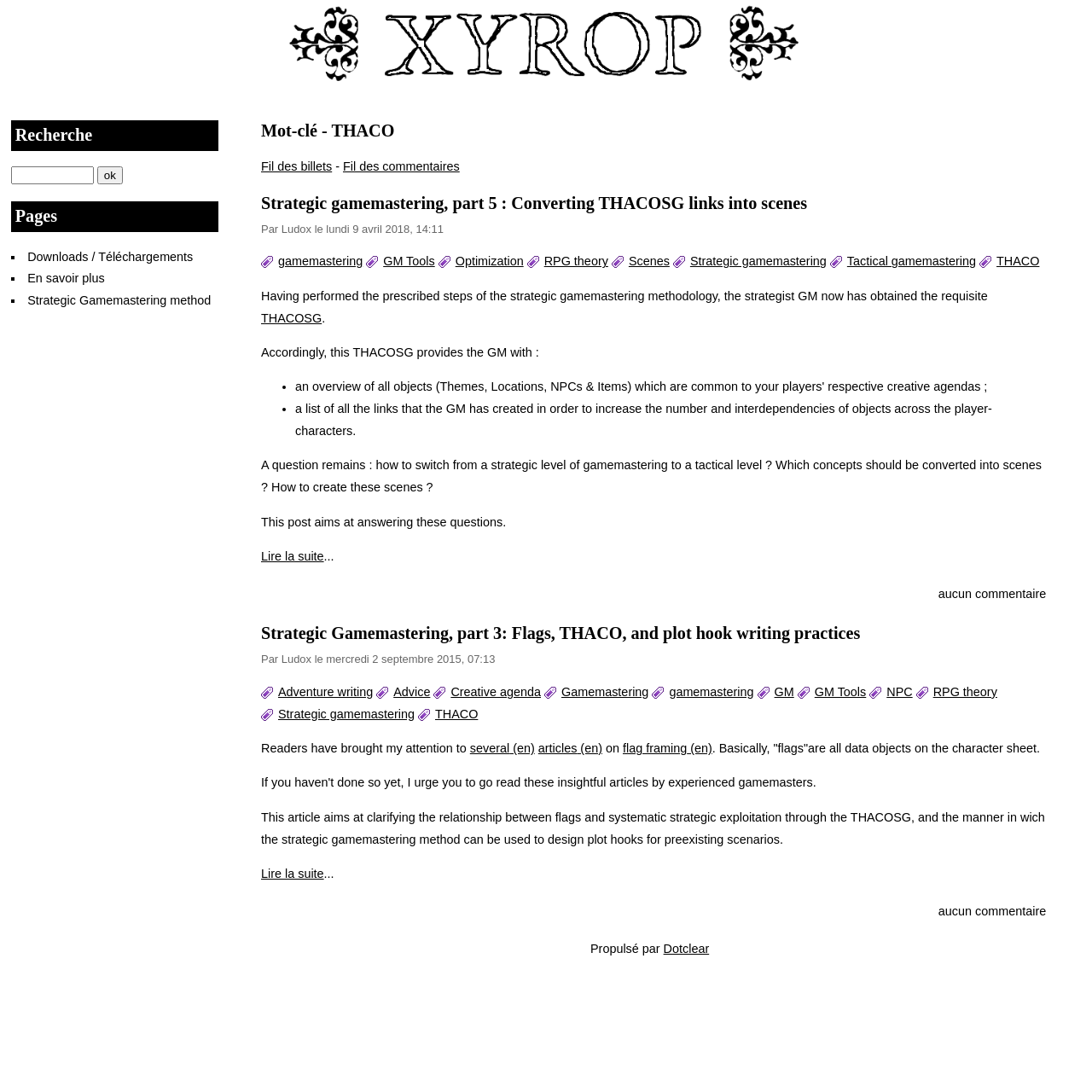Explain the webpage's layout and main content in detail.

The webpage is a blog or article page with a focus on gamemastering and role-playing games. At the top, there is a heading "Xyrop" which is also a link. Below it, there is a main section with a heading "Mot-clé - THACO" and two links "Fil des billets" and "Fil des commentaires" to the left.

The main content of the page is divided into two articles. The first article has a heading "Strategic gamemastering, part 5 : Converting THACOSG links into scenes" and is written by Ludox on April 9, 2018. The article discusses the strategic gamemastering methodology and provides links to related topics such as gamemastering, GM Tools, Optimization, RPG theory, Scenes, Strategic gamemastering, and THACO. The article also includes a list of bullet points and a link to "Lire la suite" (Read more).

The second article has a heading "Strategic Gamemastering, part 3: Flags, THACO, and plot hook writing practices" and is written by Ludox on September 2, 2015. This article discusses flags, THACO, and plot hook writing practices in the context of strategic gamemastering. It also includes links to related topics such as Adventure writing, Advice, Creative agenda, Gamemastering, GM, GM Tools, NPC, RPG theory, Strategic gamemastering, and THACO.

To the left of the main content, there is a complementary section with a heading "Recherche" (Search) and a search box. Below it, there is a heading "Pages" with links to "Downloads / Téléchargements", "En savoir plus", and "Strategic Gamemastering method".

At the bottom of the page, there is a content information section with a link to "Dotclear", which is likely the platform or software used to create the blog.